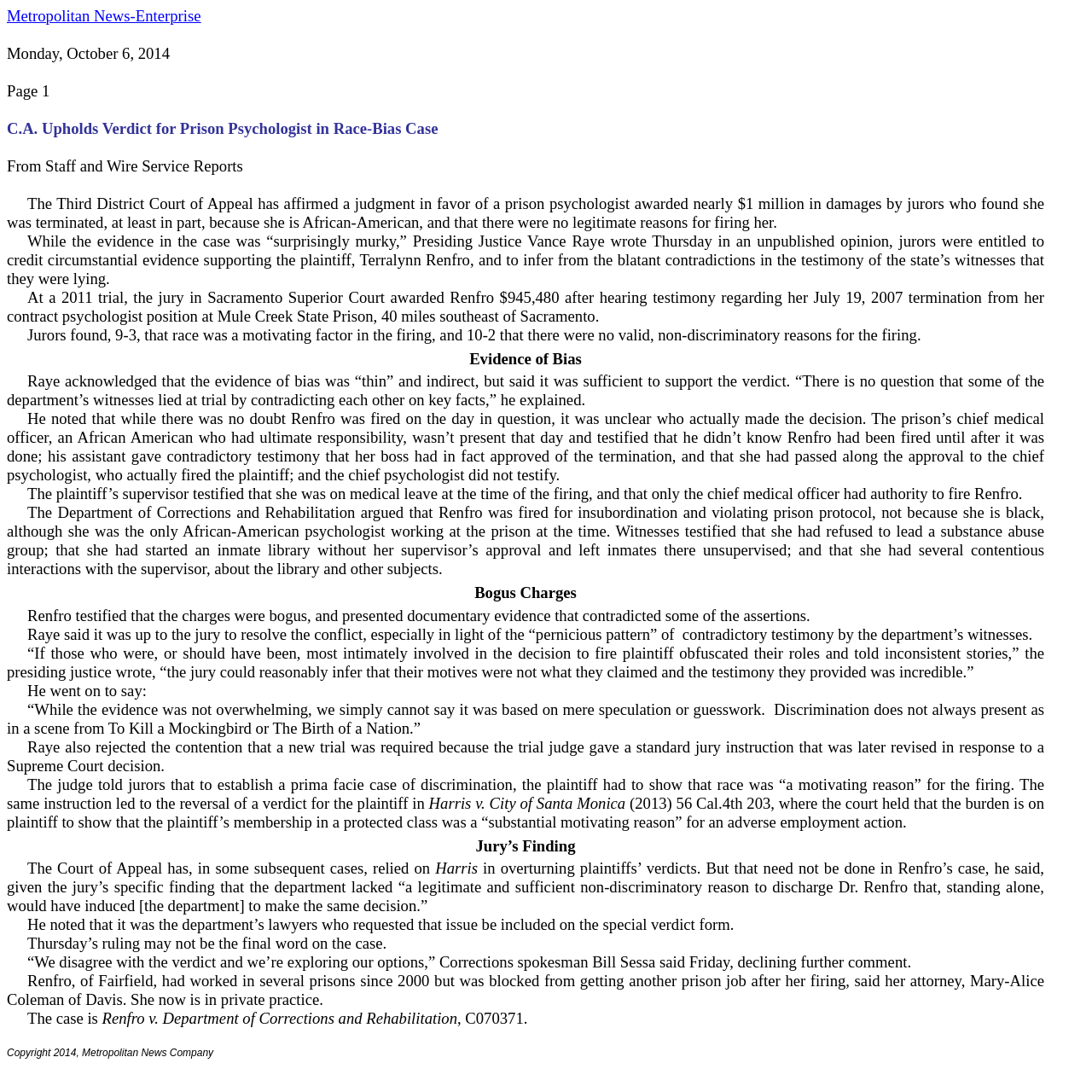What is the name of Terralynn Renfro's attorney?
Please provide a detailed answer to the question.

I found the name of Terralynn Renfro's attorney by reading the StaticText element that contains the sentence '...said her attorney, Mary-Alice Coleman of Davis...' which provides the information about the attorney.